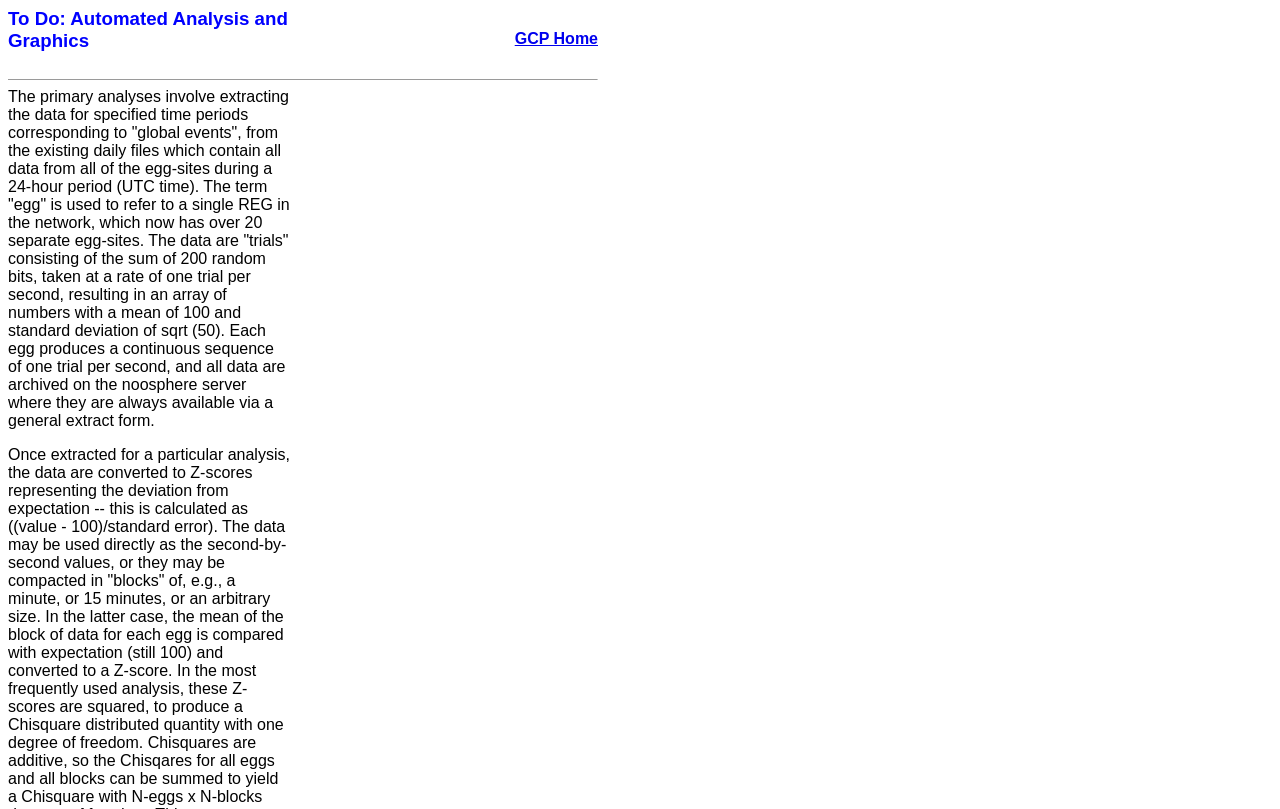Offer an in-depth caption of the entire webpage.

The webpage is titled "To Do: Automated Analysis and Graphics". At the top, there is a row with two cells. The left cell contains a heading with the same title as the webpage, taking up about a quarter of the width. To the right of the heading is a cell containing a link labeled "GCP Home", which occupies about half of the width. 

Below this row, there is another row with a single cell that spans the entire width. This cell contains a horizontal separator, which divides the page into two sections.